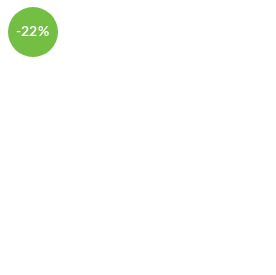What is the percentage displayed on the tag?
Please answer the question with as much detail as possible using the screenshot.

The caption explicitly states that the percentage '-22%' is prominently displayed on the circular tag, indicating a discount or price reduction.